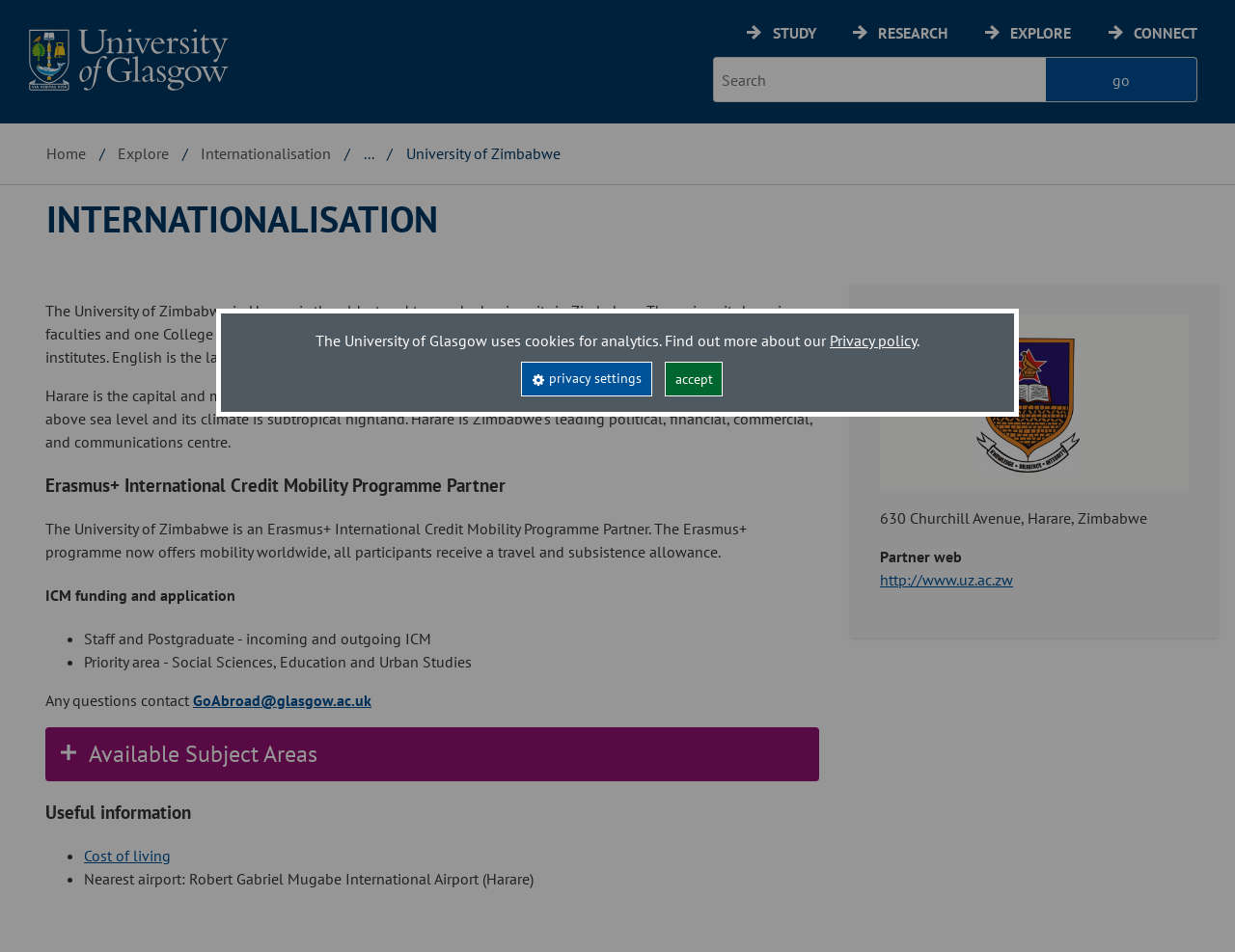Return the bounding box coordinates of the UI element that corresponds to this description: "Download for PC". The coordinates must be given as four float numbers in the range of 0 and 1, [left, top, right, bottom].

None